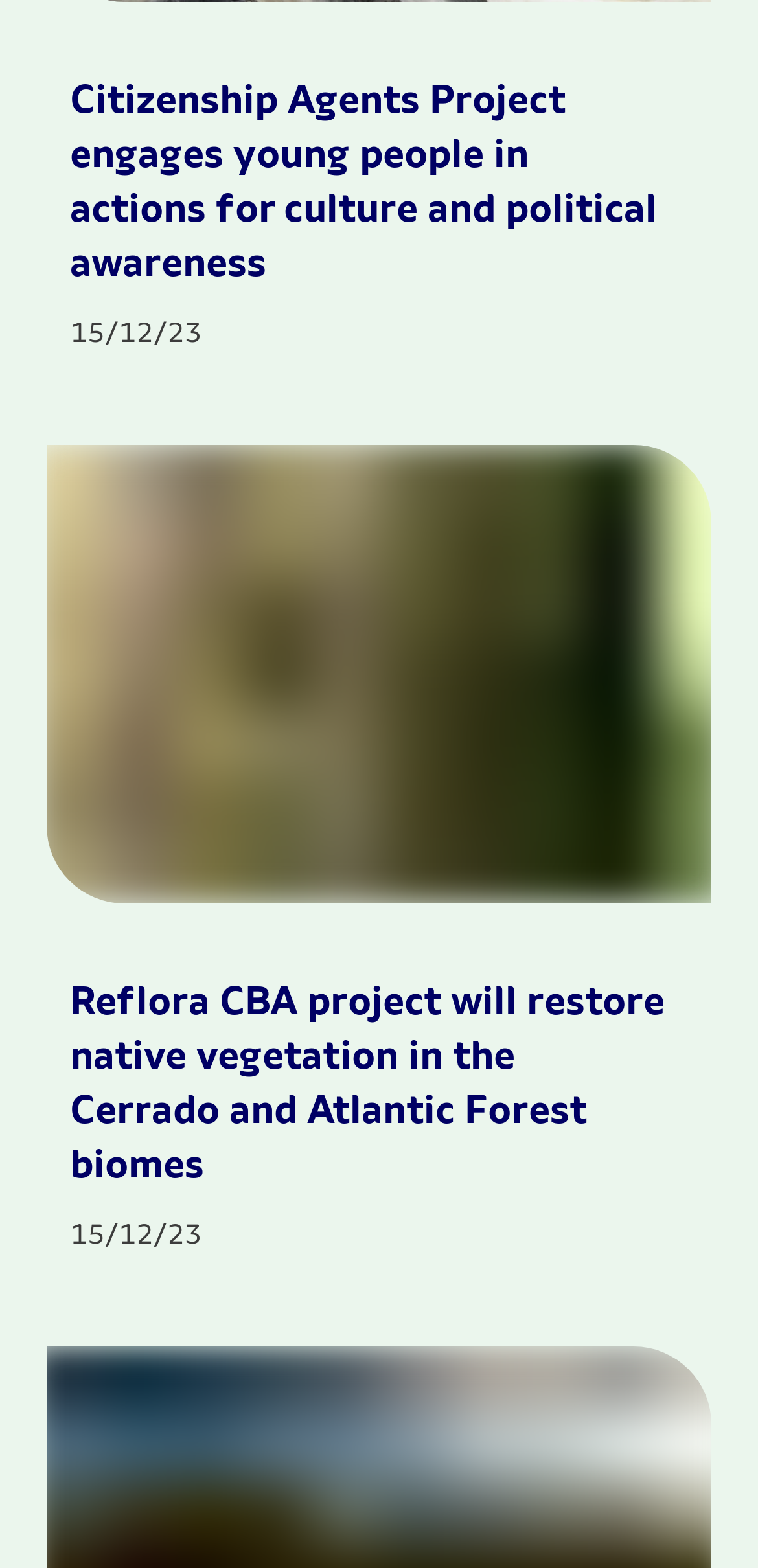How many articles are on this webpage?
From the image, respond with a single word or phrase.

2